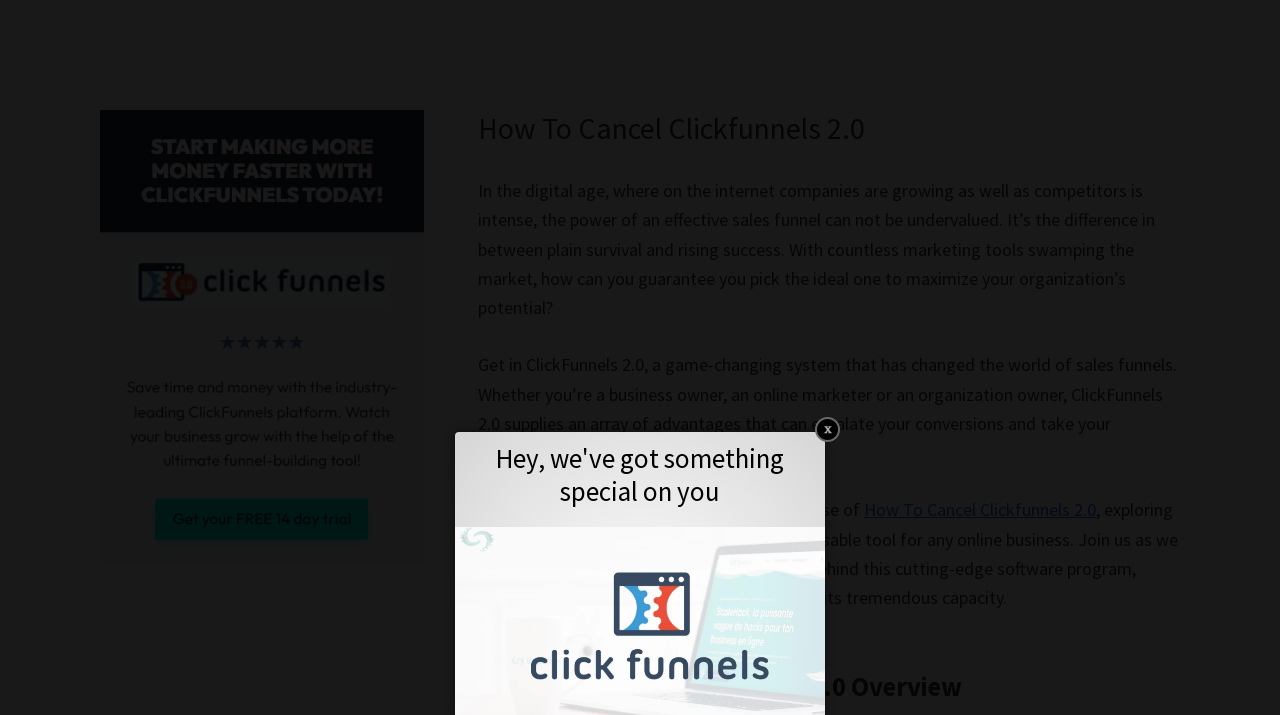What is the focus of the article?
Please provide a detailed answer to the question.

The focus of the article is on canceling ClickFunnels 2.0, which can be inferred from the heading 'How To Cancel Clickfunnels 2.0' and the content of the article, which explores the process of canceling ClickFunnels 2.0.